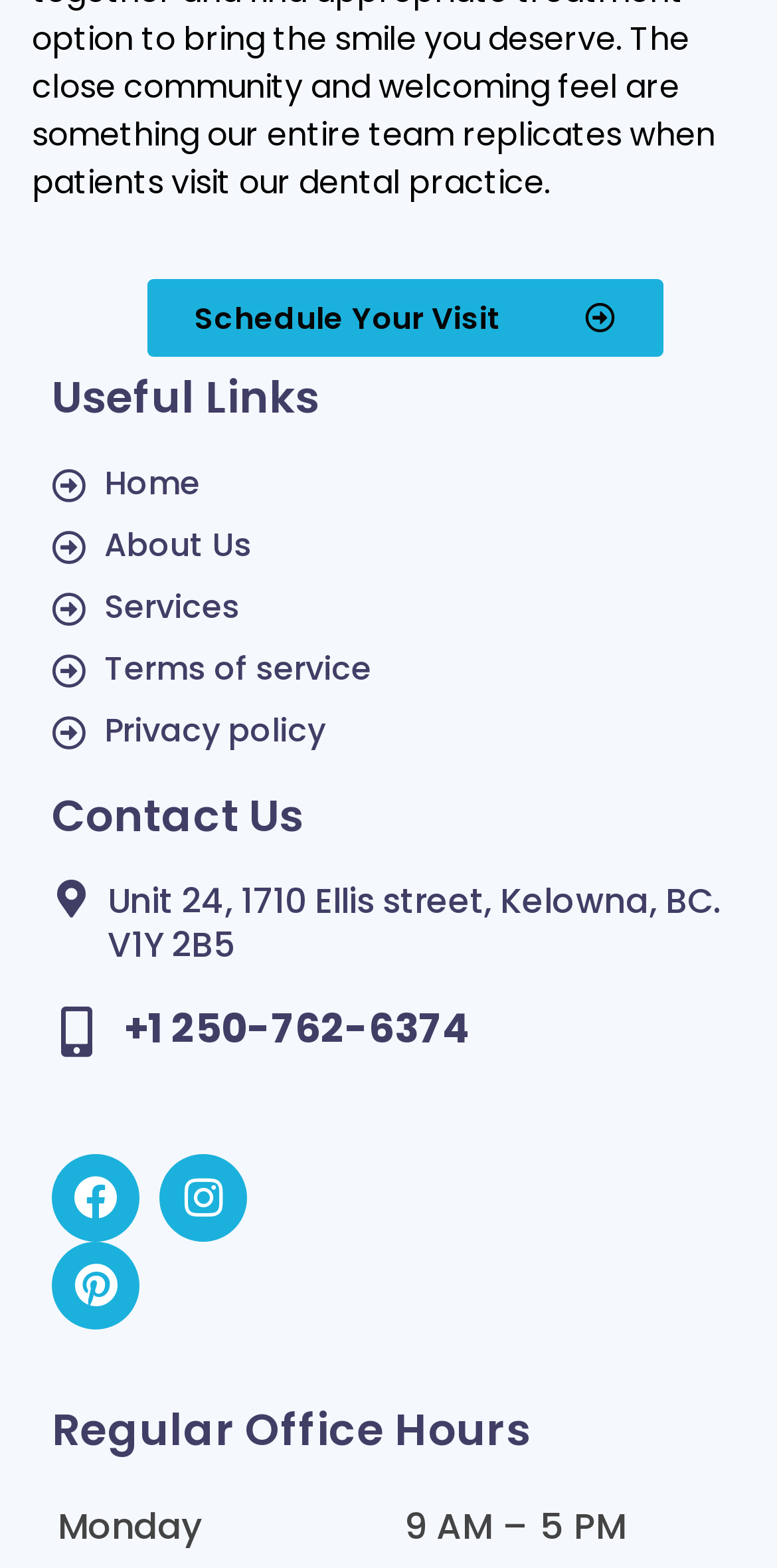What are the office hours on Monday?
Using the image as a reference, answer with just one word or a short phrase.

9 AM – 5 PM